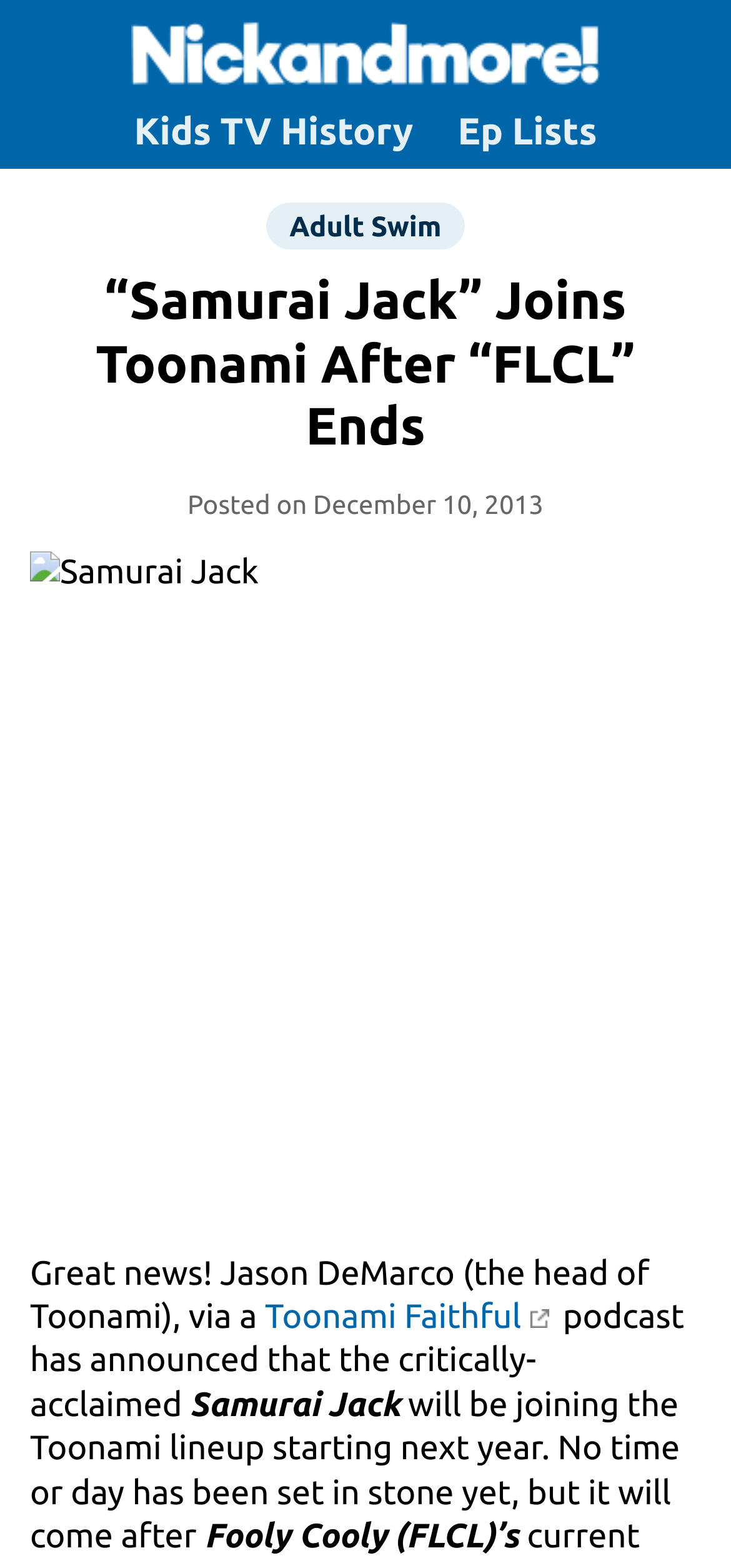What is the current show that will end before Samurai Jack joins Toonami?
Provide an in-depth and detailed explanation in response to the question.

The webpage states that Samurai Jack will join Toonami after FLCL ends, as mentioned in the text 'will be joining the Toonami lineup starting next year. No time or day has been set in stone yet, but it will come after Fooly Cooly (FLCL)’s'.